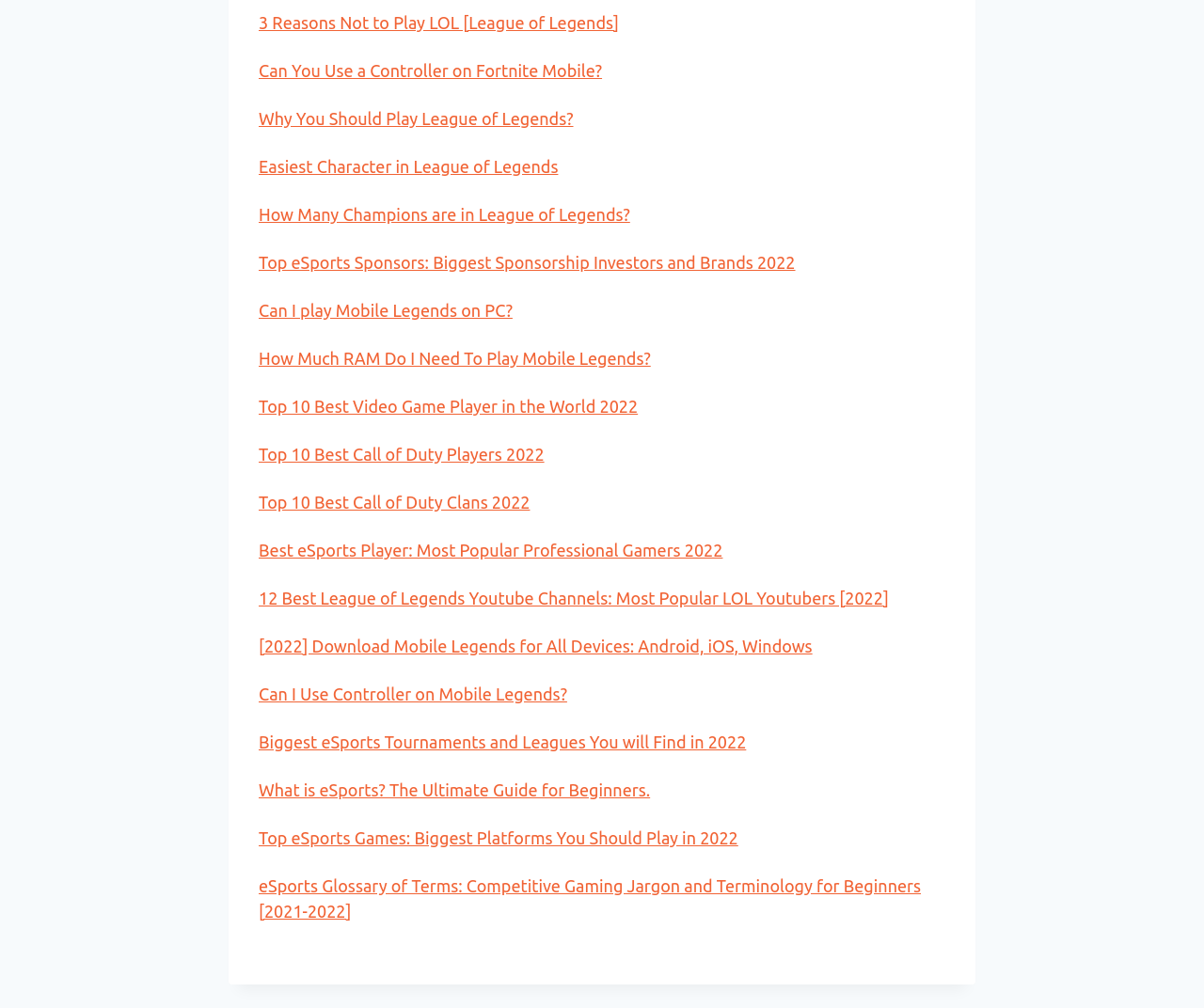What is the topic of the first link on the webpage?
Please provide a single word or phrase as your answer based on the screenshot.

League of Legends